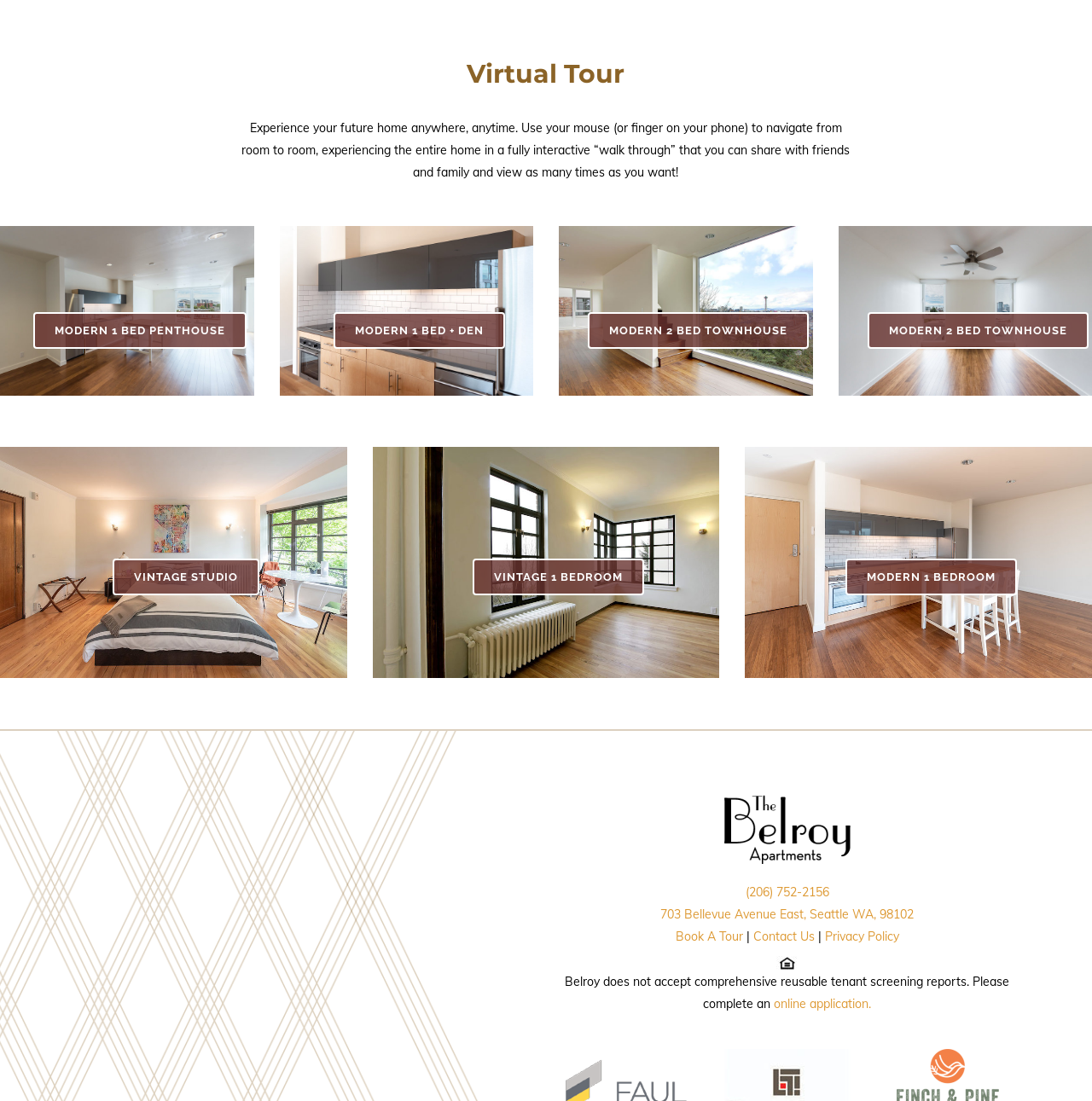Give a short answer to this question using one word or a phrase:
What is the address of the property?

703 Bellevue Avenue East, Seattle WA, 98102